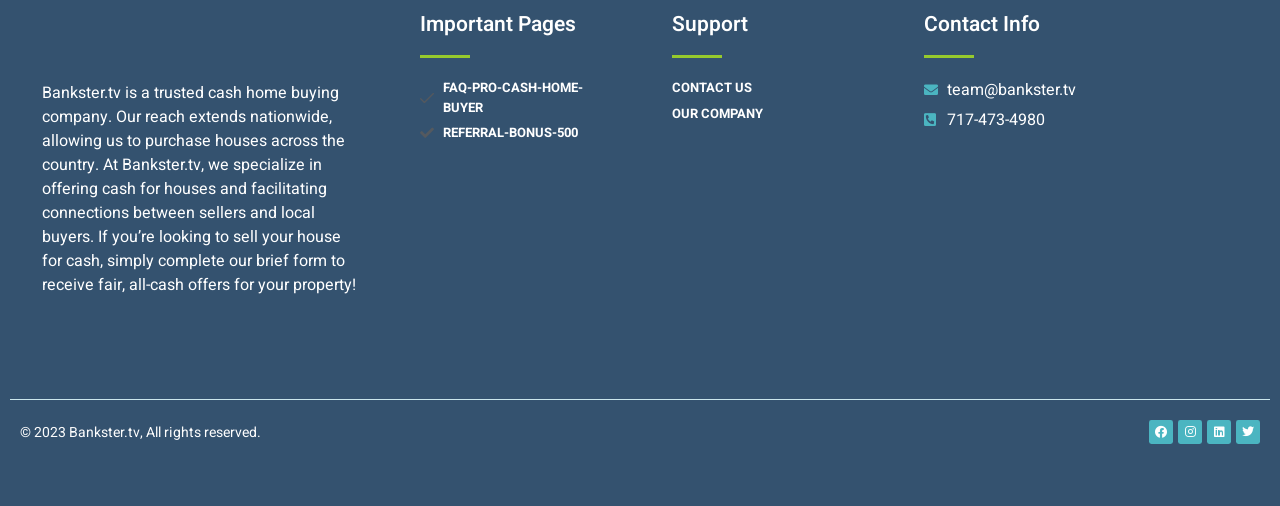Extract the bounding box coordinates of the UI element described by: "Contact Us". The coordinates should include four float numbers ranging from 0 to 1, e.g., [left, top, right, bottom].

[0.525, 0.154, 0.672, 0.193]